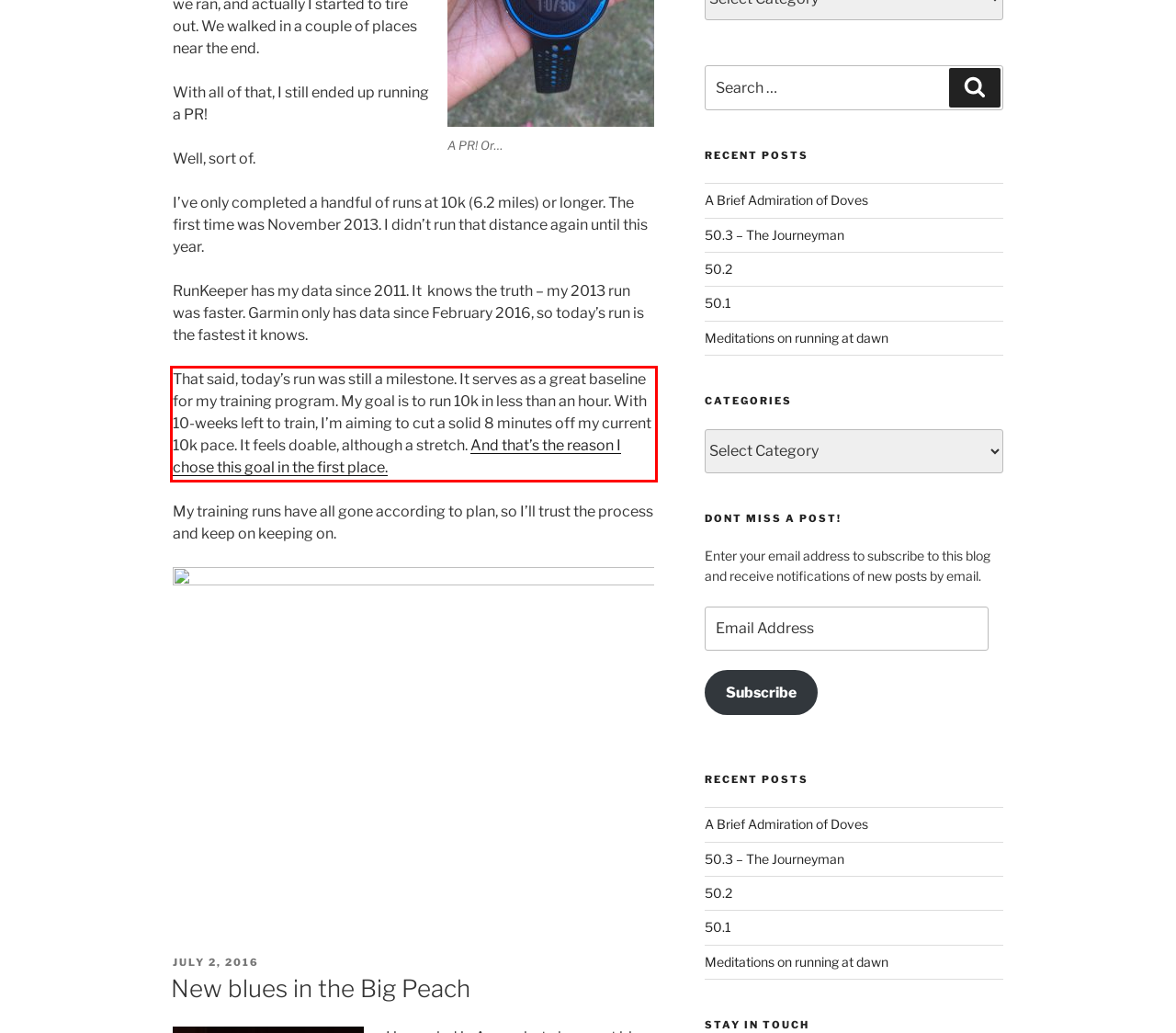Given a webpage screenshot with a red bounding box, perform OCR to read and deliver the text enclosed by the red bounding box.

That said, today’s run was still a milestone. It serves as a great baseline for my training program. My goal is to run 10k in less than an hour. With 10-weeks left to train, I’m aiming to cut a solid 8 minutes off my current 10k pace. It feels doable, although a stretch. And that’s the reason I chose this goal in the first place.